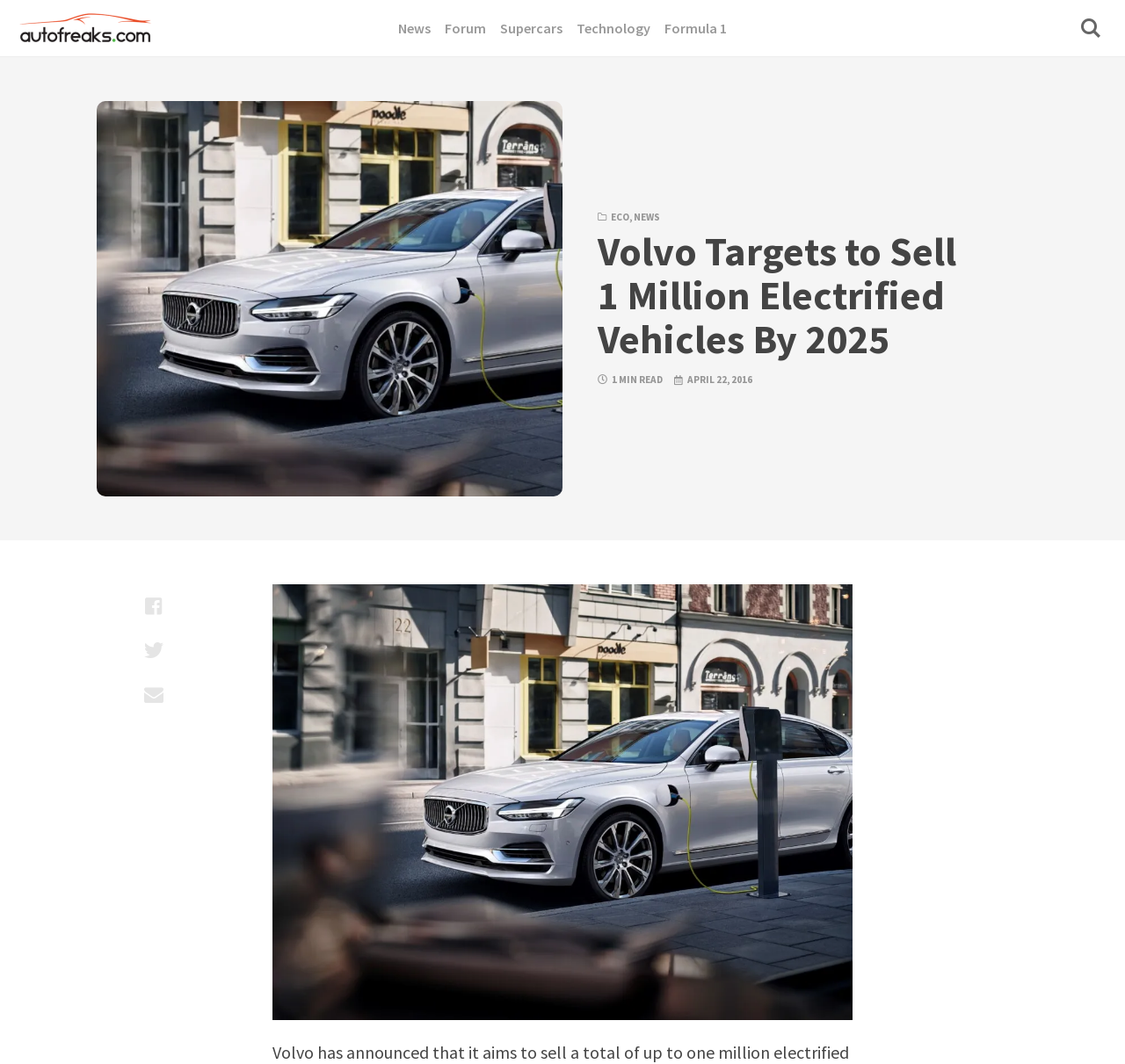Determine the bounding box coordinates of the clickable area required to perform the following instruction: "Go to the News section". The coordinates should be represented as four float numbers between 0 and 1: [left, top, right, bottom].

[0.354, 0.0, 0.383, 0.053]